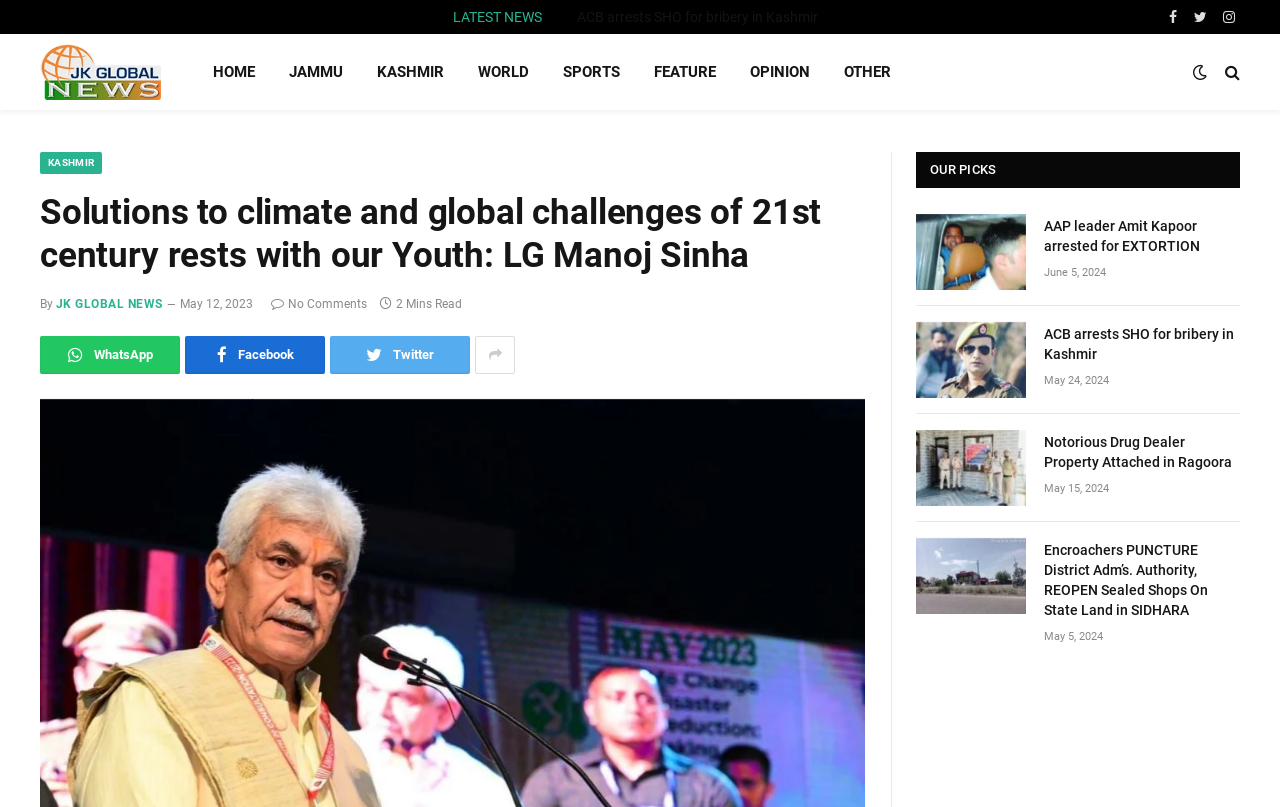Create a detailed summary of all the visual and textual information on the webpage.

This webpage appears to be a news website, with a focus on local and global news. At the top of the page, there is a horizontal navigation bar with links to different sections, including "HOME", "JAMMU", "KASHMIR", "WORLD", "SPORTS", "FEATURE", "OPINION", and "OTHER". 

To the right of the navigation bar, there are social media links, including Facebook, Twitter, and Instagram. Below the navigation bar, there is a prominent heading that reads "Solutions to climate and global challenges of 21st century rests with our Youth: LG Manoj Sinha". 

Underneath the heading, there is a byline that reads "By JK GLOBAL NEWS" and a timestamp that indicates the article was published on May 12, 2023. There is also a link to share the article on WhatsApp and other social media platforms.

The main content of the page is divided into sections, with the top section featuring a list of news articles. Each article has a heading, a link to read more, and a timestamp indicating when it was published. The articles are arranged in a vertical column, with the most recent articles at the top.

To the right of the main content, there is a sidebar with a heading that reads "OUR PICKS". This section features a list of news articles, each with a heading, a link to read more, and a timestamp indicating when it was published. The articles in this section appear to be curated picks, rather than a straightforward list of recent articles.

Overall, the webpage has a clean and organized layout, with clear headings and concise text. The use of social media links and sharing options suggests that the website is designed to facilitate engagement and sharing of news articles.